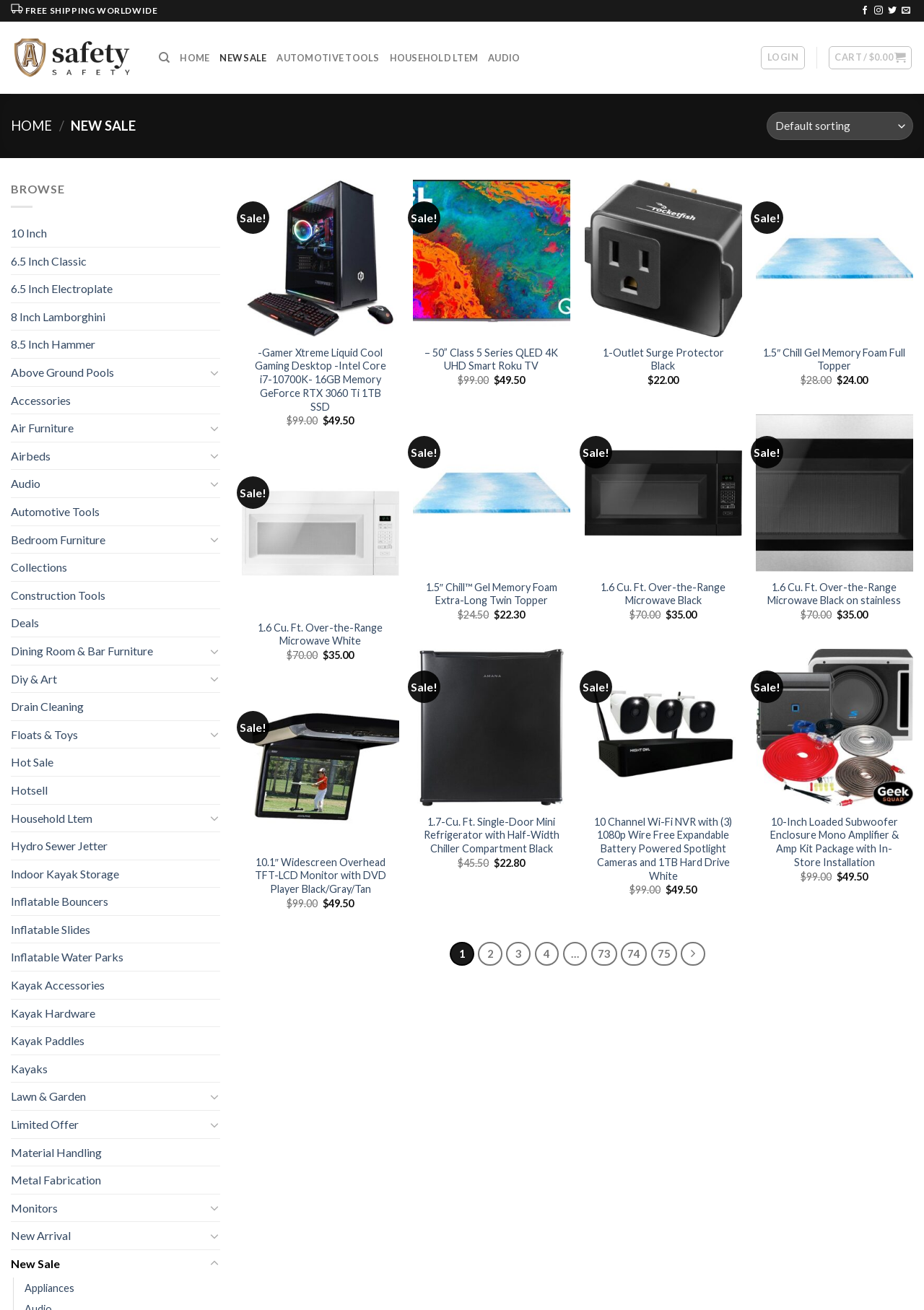Identify the bounding box coordinates of the region I need to click to complete this instruction: "View QUICK VIEW".

[0.262, 0.258, 0.432, 0.276]